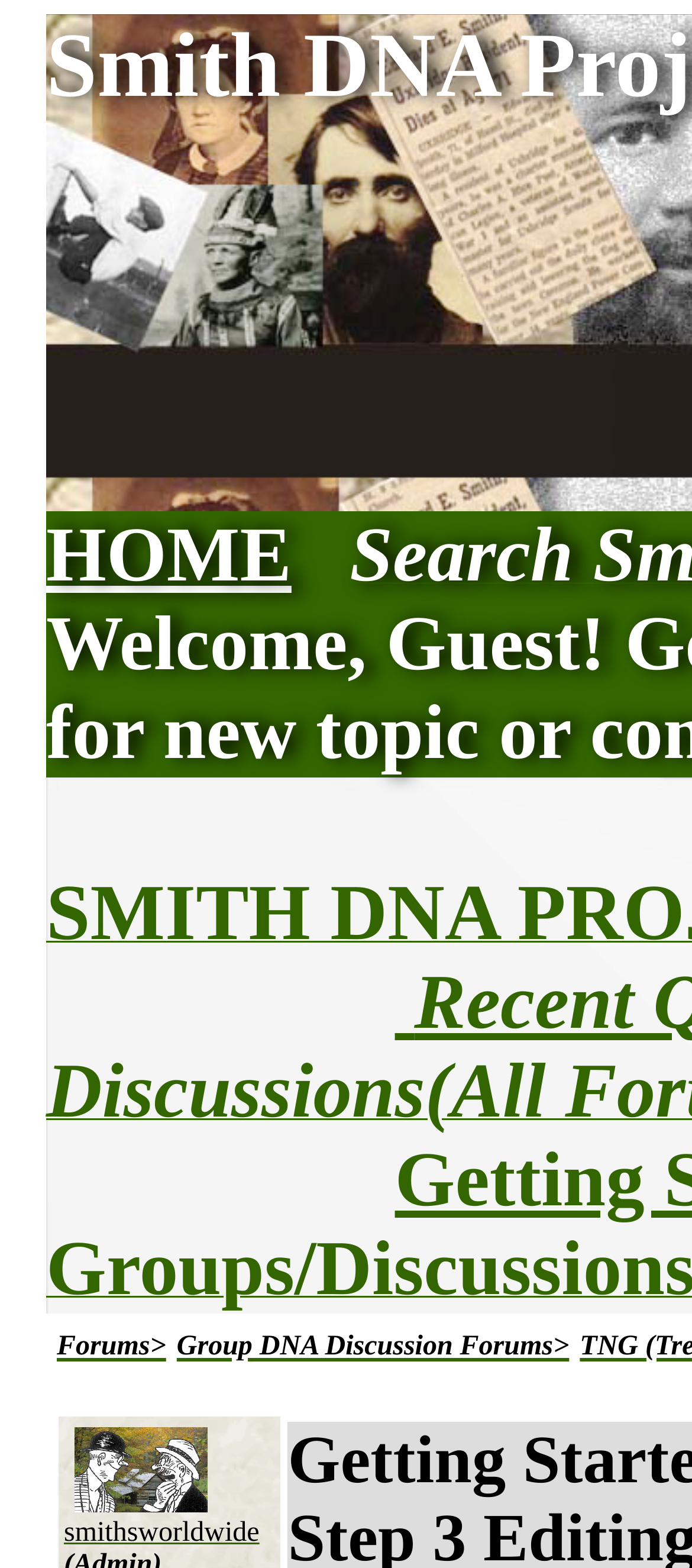What is the text above the 'Forums>' link?
Using the visual information, reply with a single word or short phrase.

Blank space